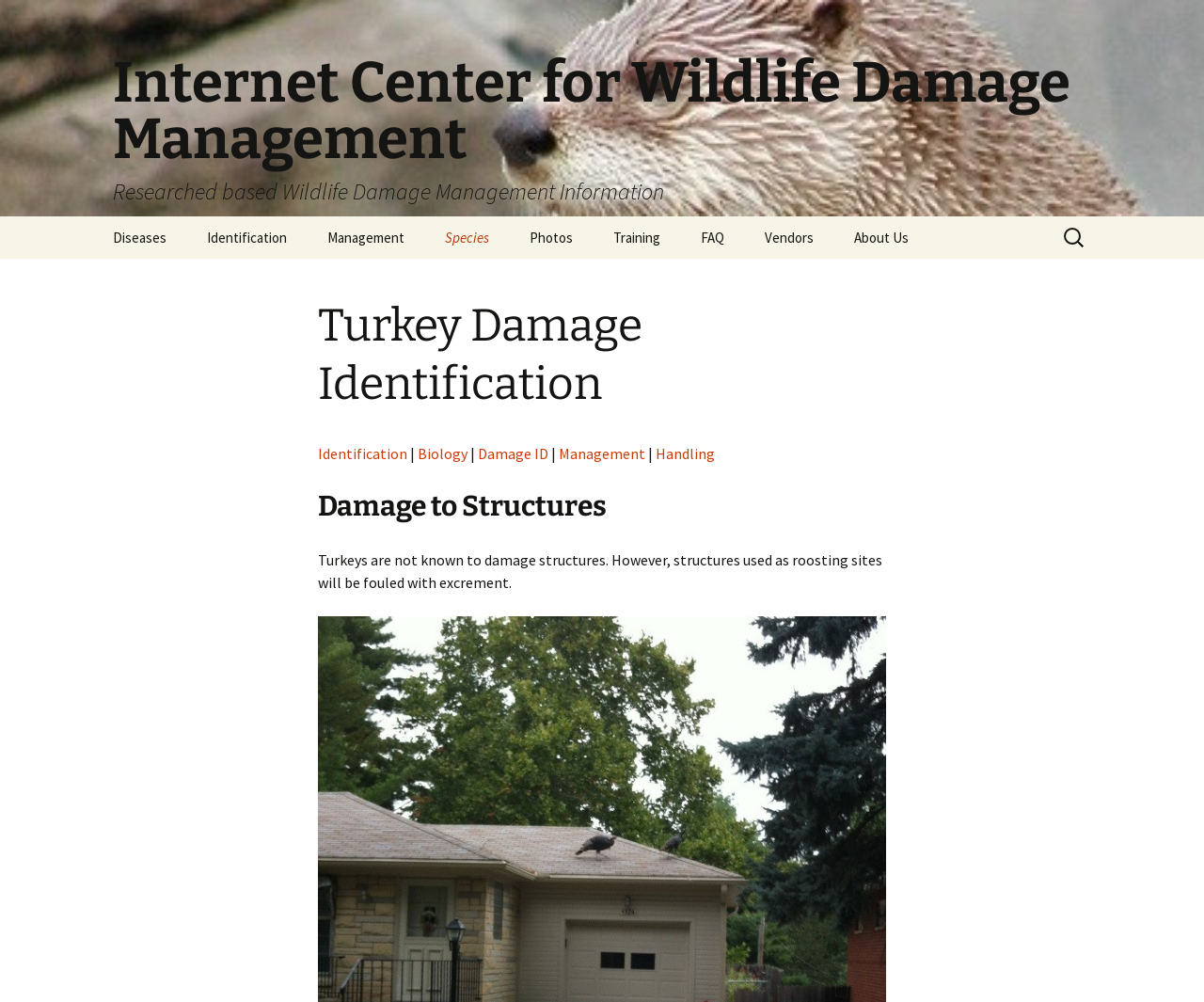Respond concisely with one word or phrase to the following query:
What is the focus of the 'Species' section?

Providing information on specific species